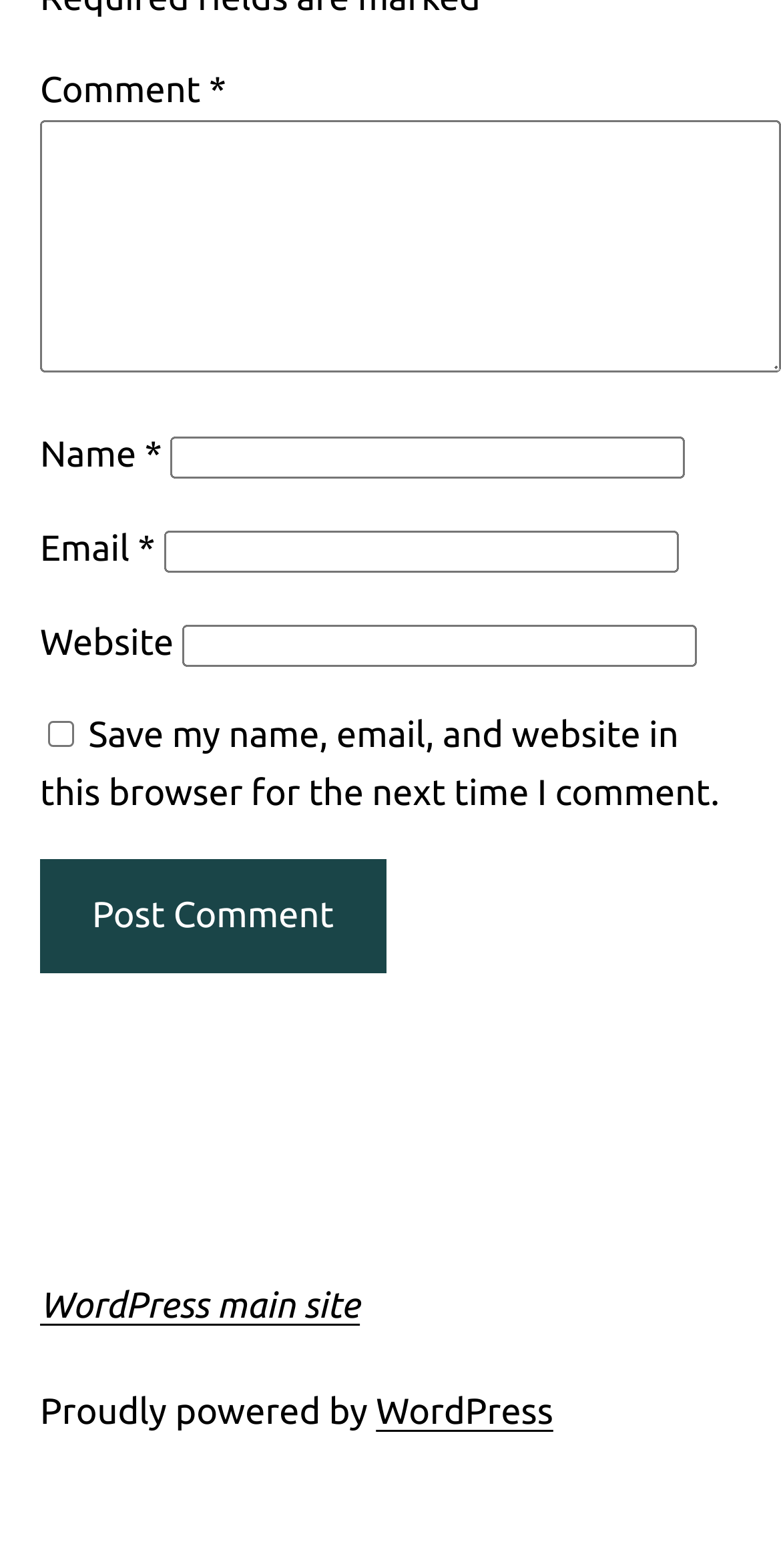Provide a brief response to the question below using a single word or phrase: 
What is the purpose of the textbox labeled 'Comment'?

Leave a comment